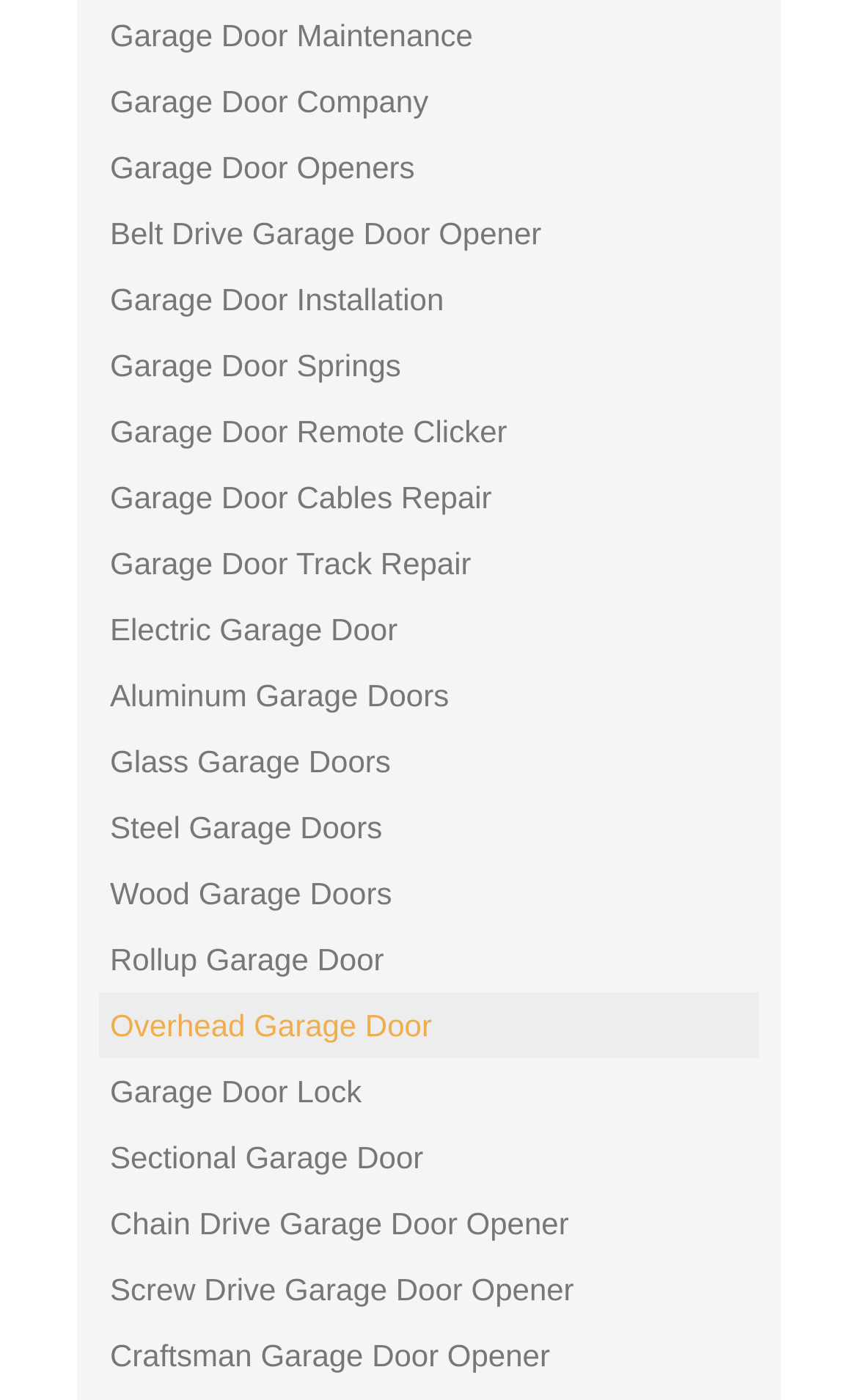Please identify the bounding box coordinates of the element that needs to be clicked to perform the following instruction: "View Garage Door Openers".

[0.115, 0.095, 0.885, 0.142]